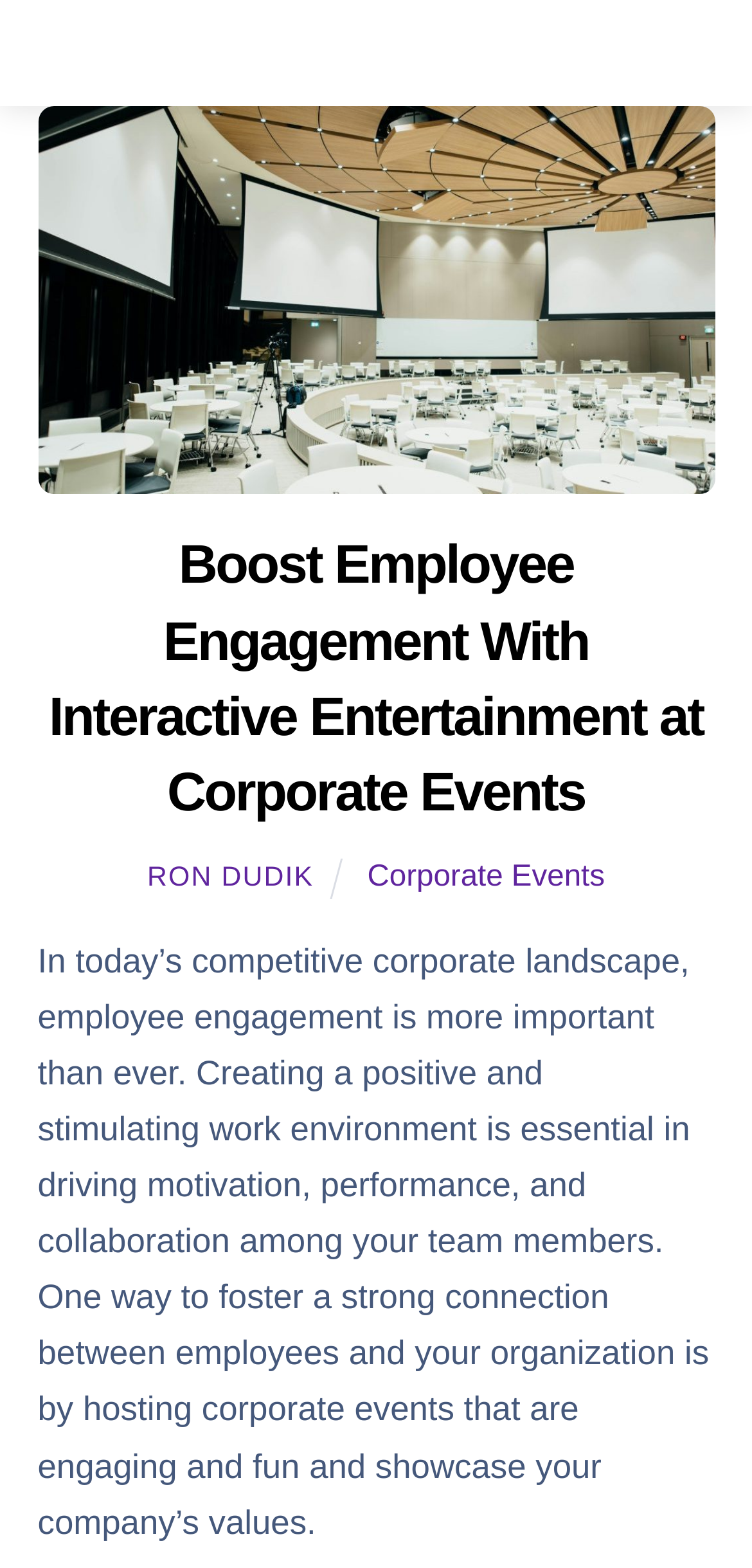What is the name of the company mentioned?
Use the image to give a comprehensive and detailed response to the question.

I found an image element [74] with the text 'Burgess Events and Amusements', which suggests that this is the name of a company mentioned on the webpage.